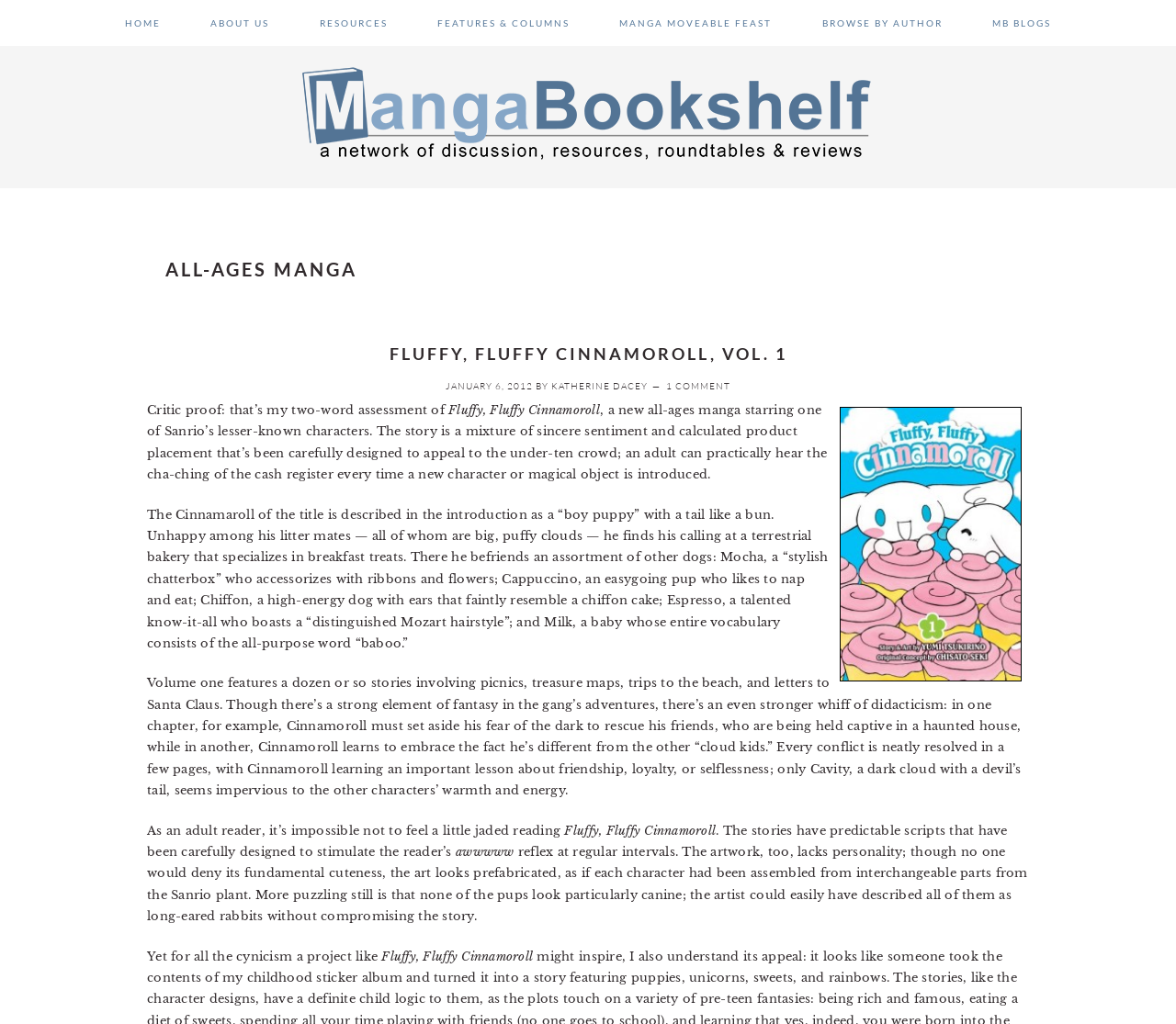Provide a thorough description of the webpage you see.

This webpage is about All-Ages Manga, specifically featuring a review of the manga "Fluffy, Fluffy Cinnamoroll, Vol. 1". At the top, there are three "Skip to" links, followed by a main navigation menu with links to "HOME", "ABOUT US", "RESOURCES", "FEATURES & COLUMNS", and "MANGA MOVEABLE FEAST". Below the navigation menu, there is a link to "MANGA BOOKSHELF" and a heading that reads "ALL-AGES MANGA".

The main content of the page is a review of "Fluffy, Fluffy Cinnamoroll, Vol. 1". The review is divided into several paragraphs, with a heading that reads "FLUFFY, FLUFFY CINNAMOROLL, VOL. 1" and a link to the same title. Below the heading, there is a time stamp indicating the date of the review, "JANUARY 6, 2012", and a byline crediting the author, "KATHERINE DACEY". The review itself is a lengthy text that discusses the story, characters, and artwork of the manga, with a tone that is both critical and humorous.

To the right of the review, there is an image, likely a cover art or illustration from the manga. At the bottom of the page, there is a link to "1 COMMENT", suggesting that readers can engage with the review by leaving comments.

Overall, the webpage is focused on providing a detailed review of a specific manga title, with a clear structure and easy-to-read formatting.